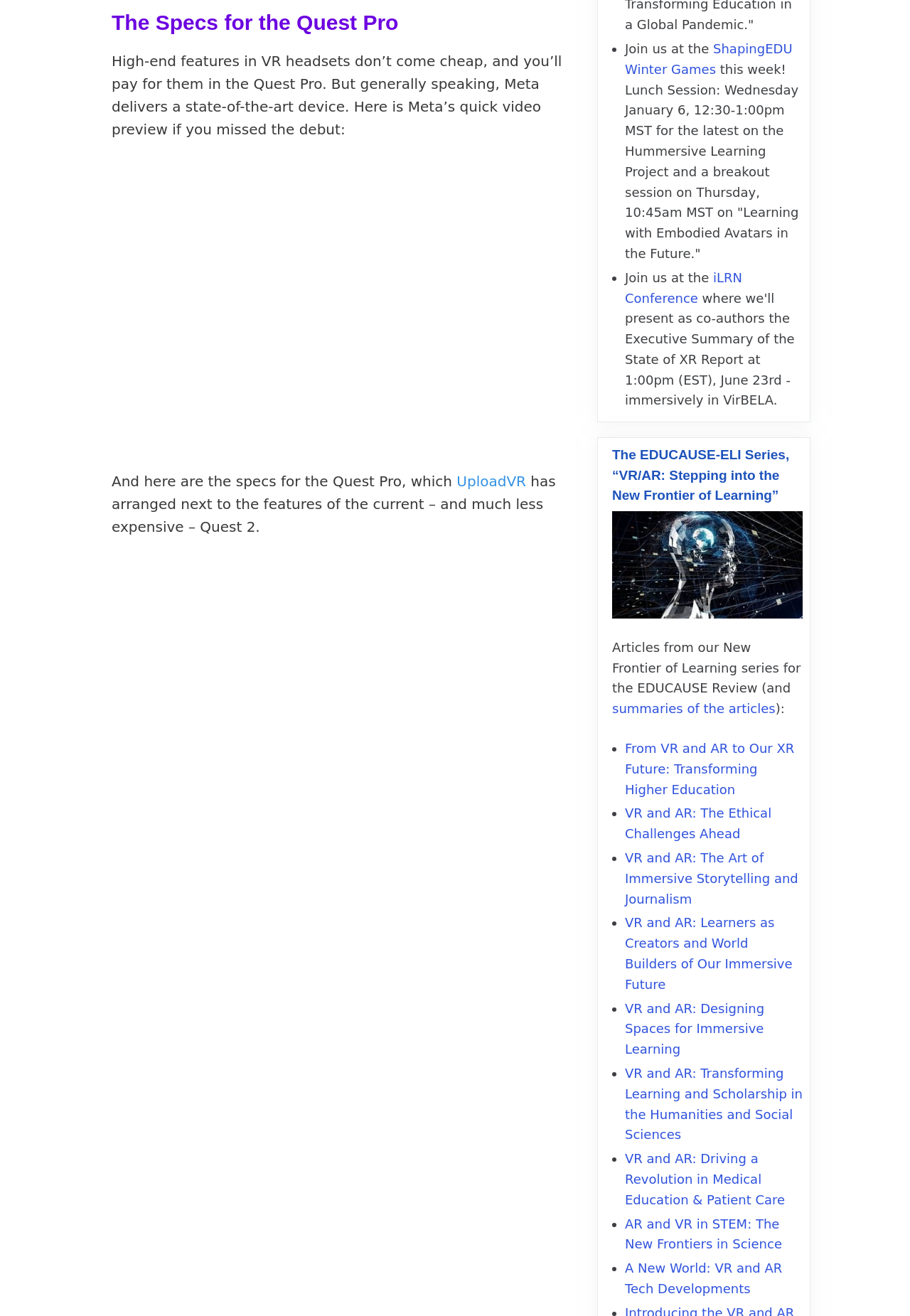Determine the bounding box coordinates for the element that should be clicked to follow this instruction: "Visit UploadVR". The coordinates should be given as four float numbers between 0 and 1, in the format [left, top, right, bottom].

[0.502, 0.359, 0.578, 0.372]